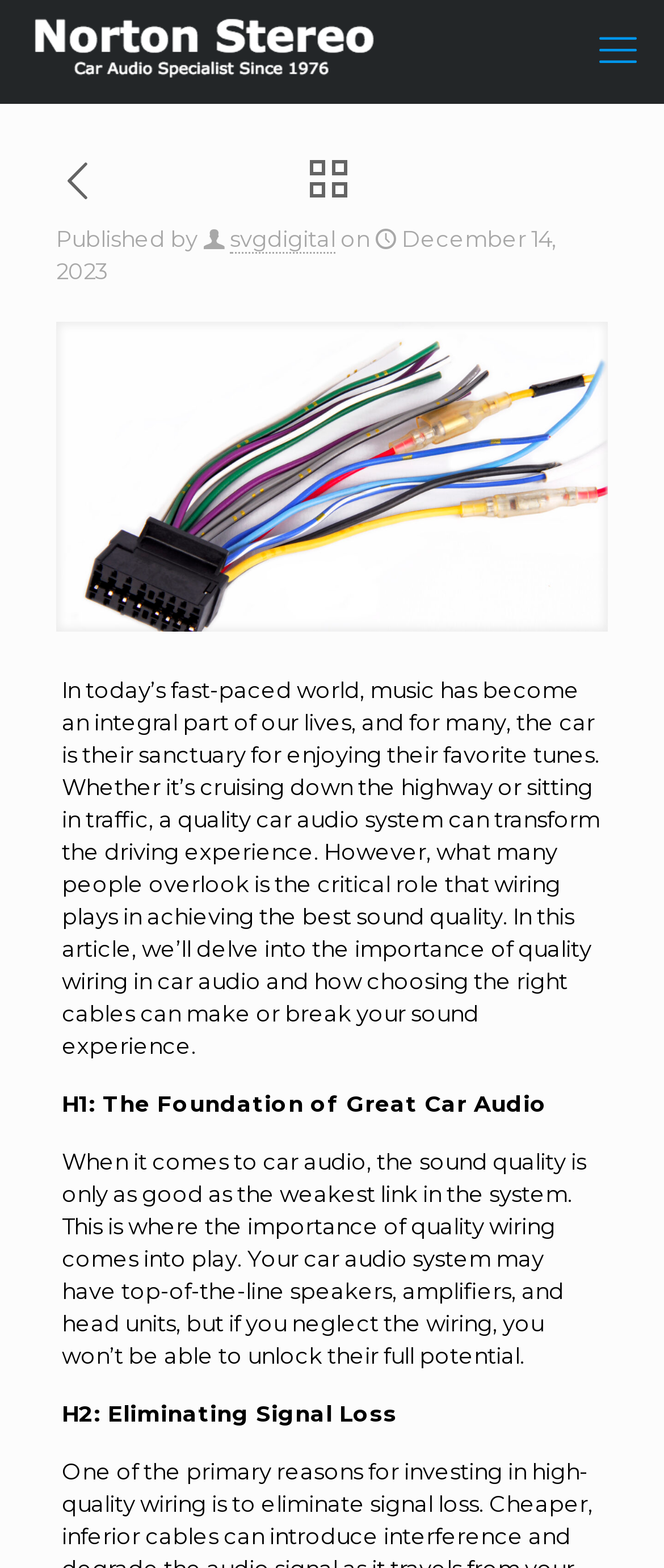Given the description "svgdigital", provide the bounding box coordinates of the corresponding UI element.

[0.346, 0.143, 0.505, 0.162]